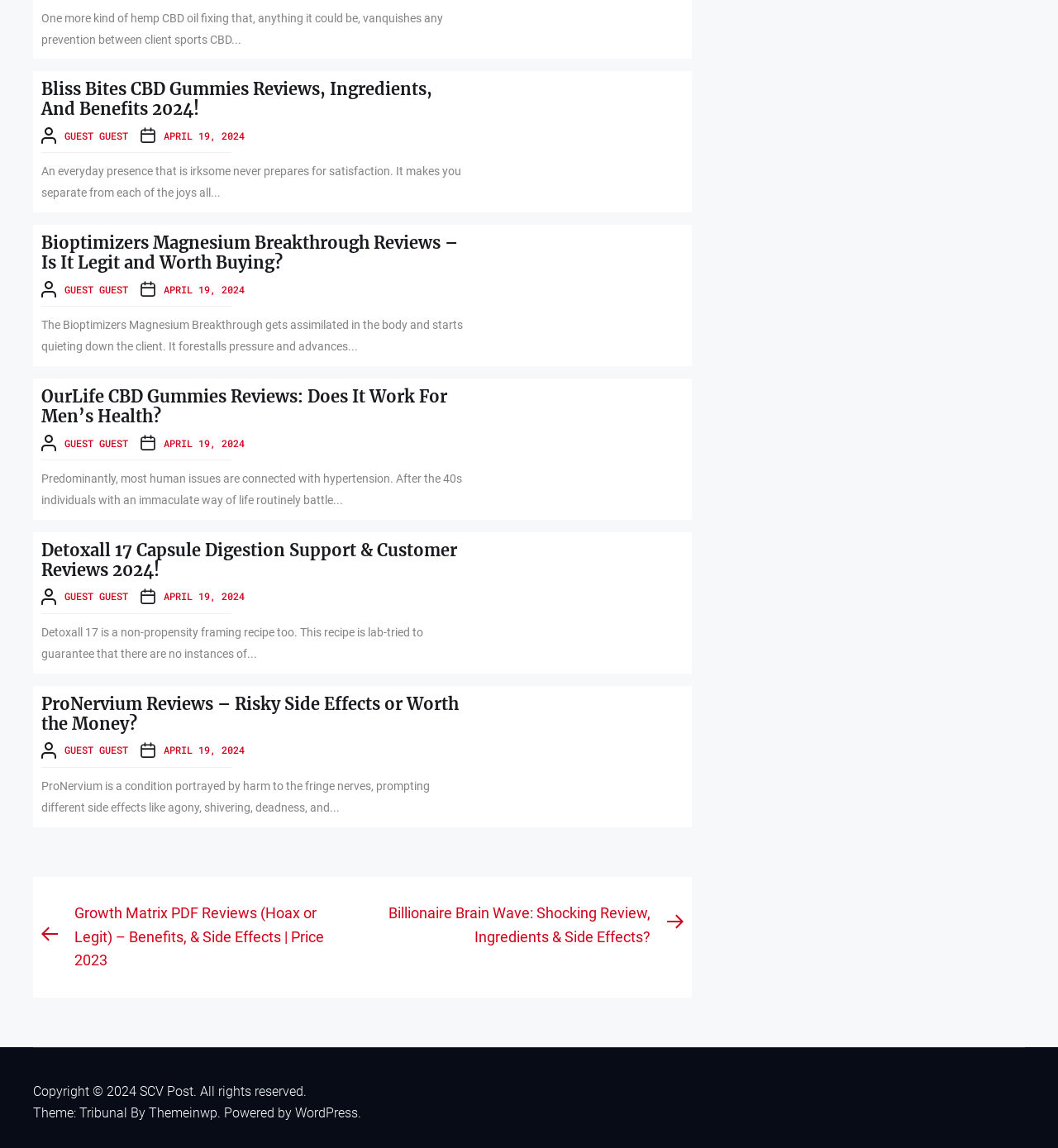Please specify the bounding box coordinates of the clickable region necessary for completing the following instruction: "View the 'Previous post: Growth Matrix PDF Reviews (Hoax or Legit) – Benefits, & Side Effects | Price 2023' link". The coordinates must consist of four float numbers between 0 and 1, i.e., [left, top, right, bottom].

[0.039, 0.785, 0.327, 0.847]